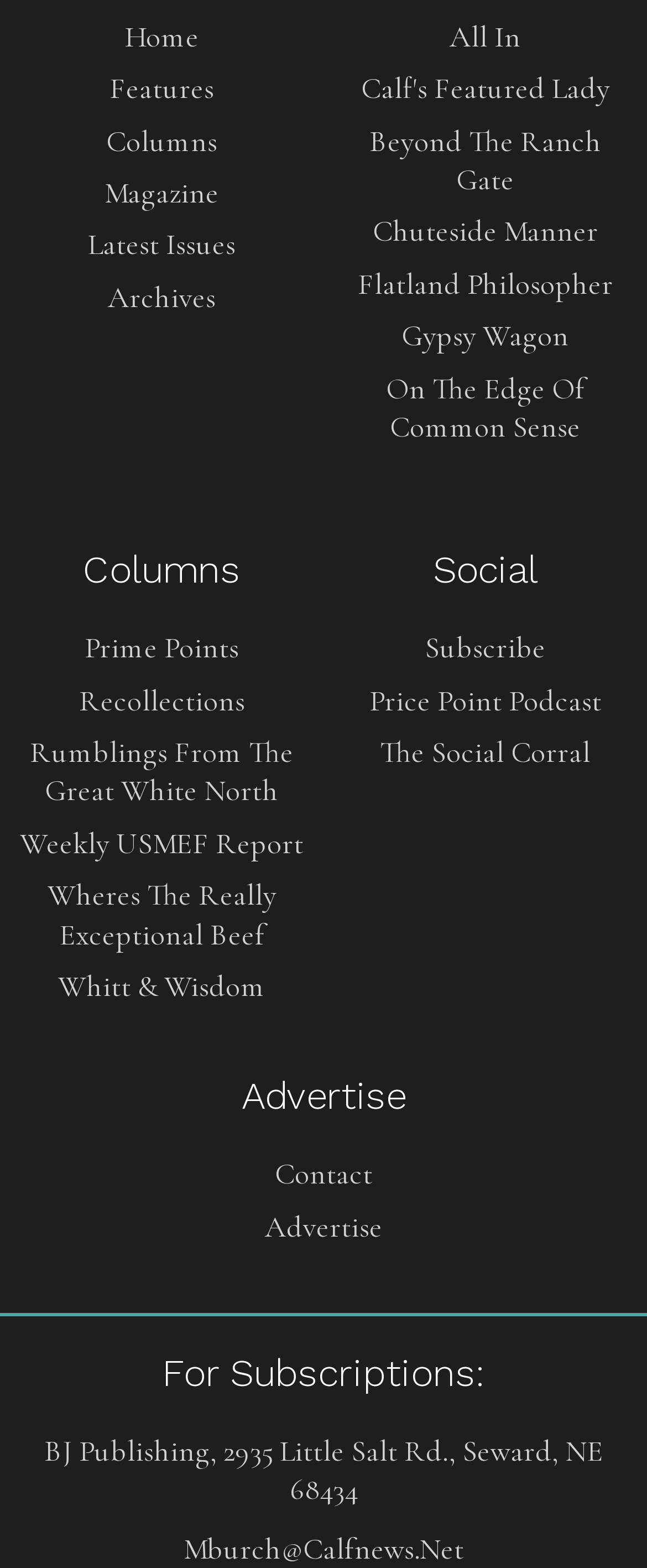Locate the bounding box of the user interface element based on this description: "Calf's Featured Lady".

[0.526, 0.045, 0.974, 0.069]